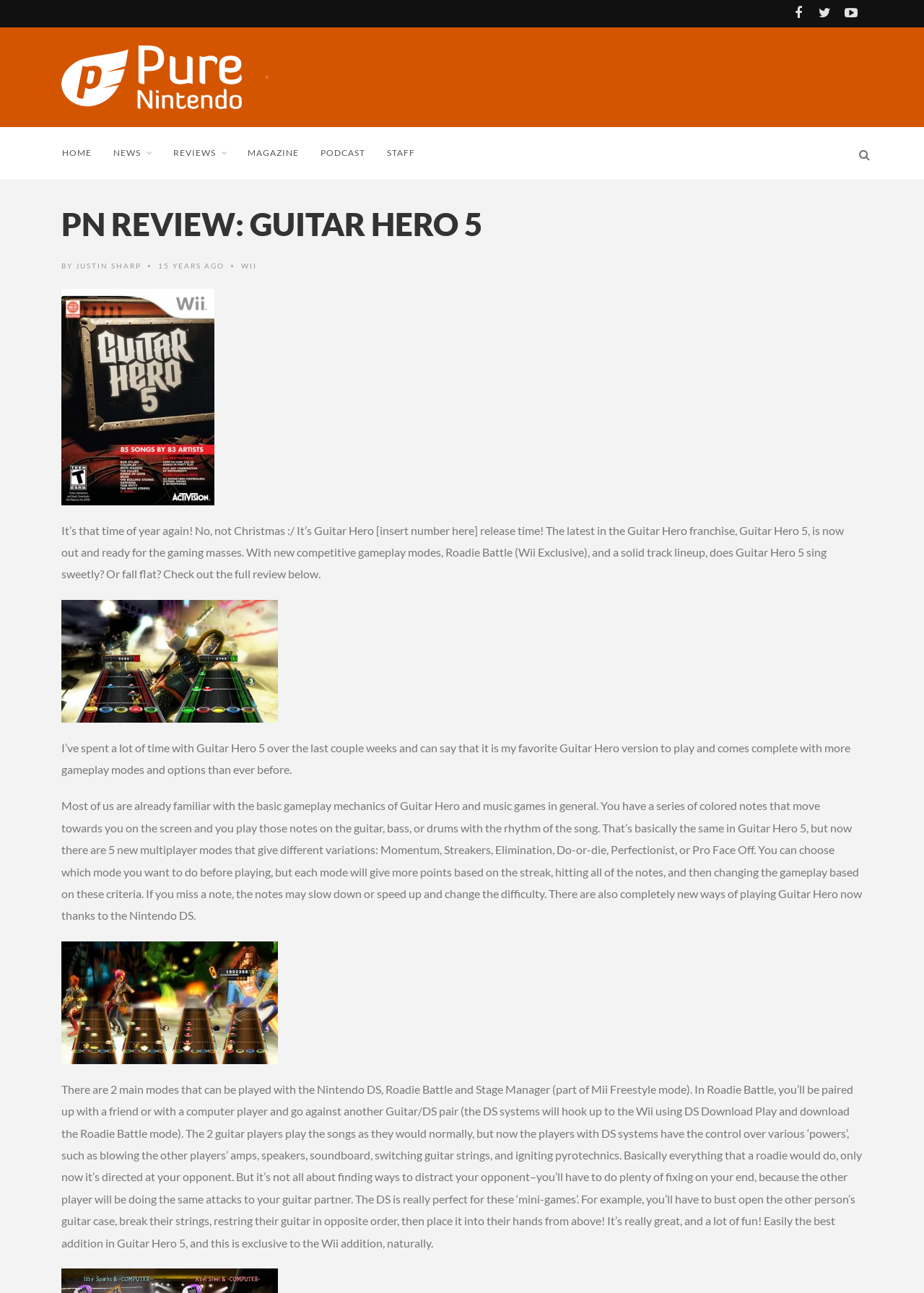Please find the bounding box coordinates of the element that you should click to achieve the following instruction: "Check out the 'GH5 Wii RockFest Mode'". The coordinates should be presented as four float numbers between 0 and 1: [left, top, right, bottom].

[0.26, 0.464, 0.934, 0.559]